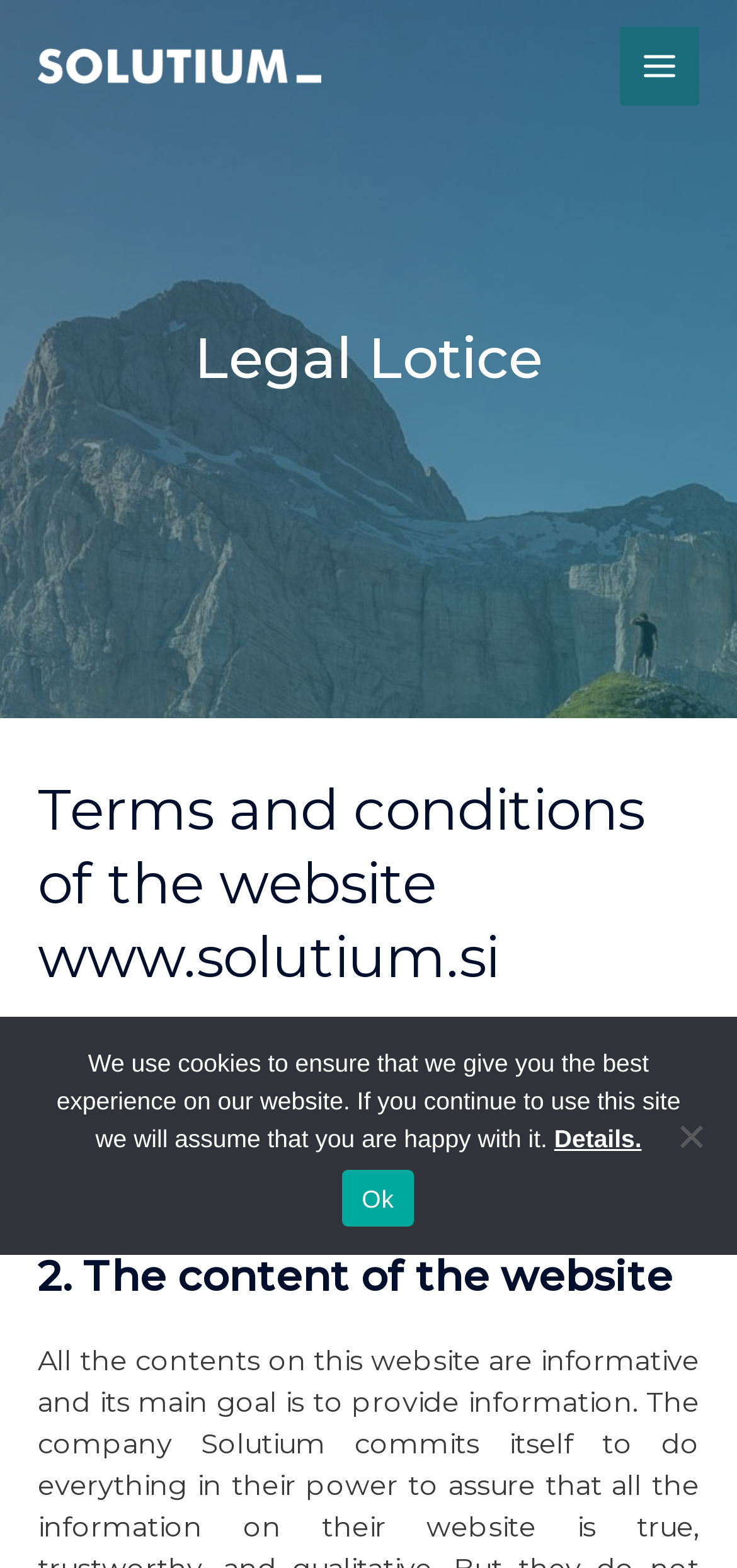Give a one-word or short-phrase answer to the following question: 
What is the name of the website?

Solutium